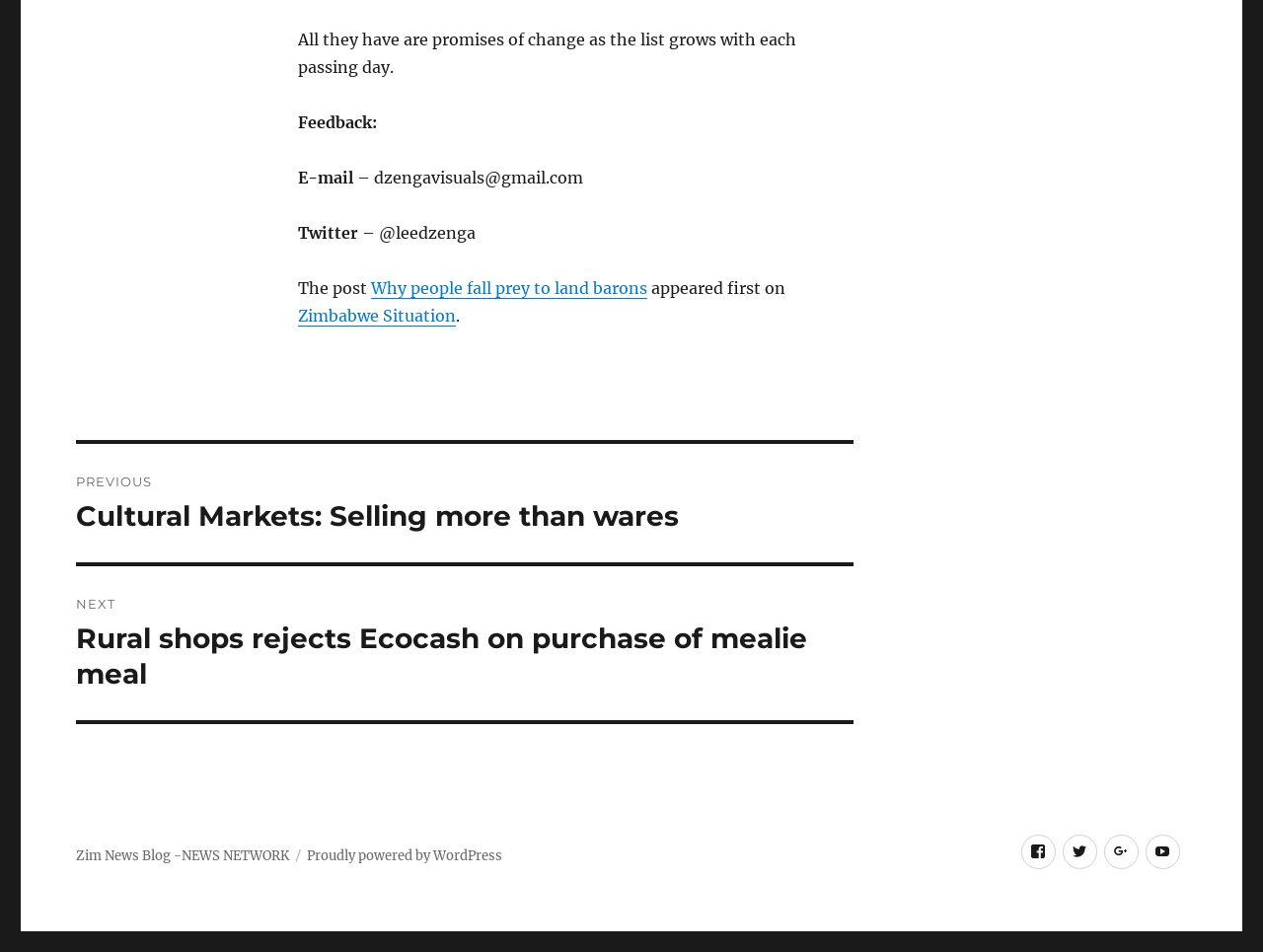Please identify the bounding box coordinates of the element that needs to be clicked to execute the following command: "Go to the previous post". Provide the bounding box using four float numbers between 0 and 1, formatted as [left, top, right, bottom].

[0.06, 0.467, 0.676, 0.591]